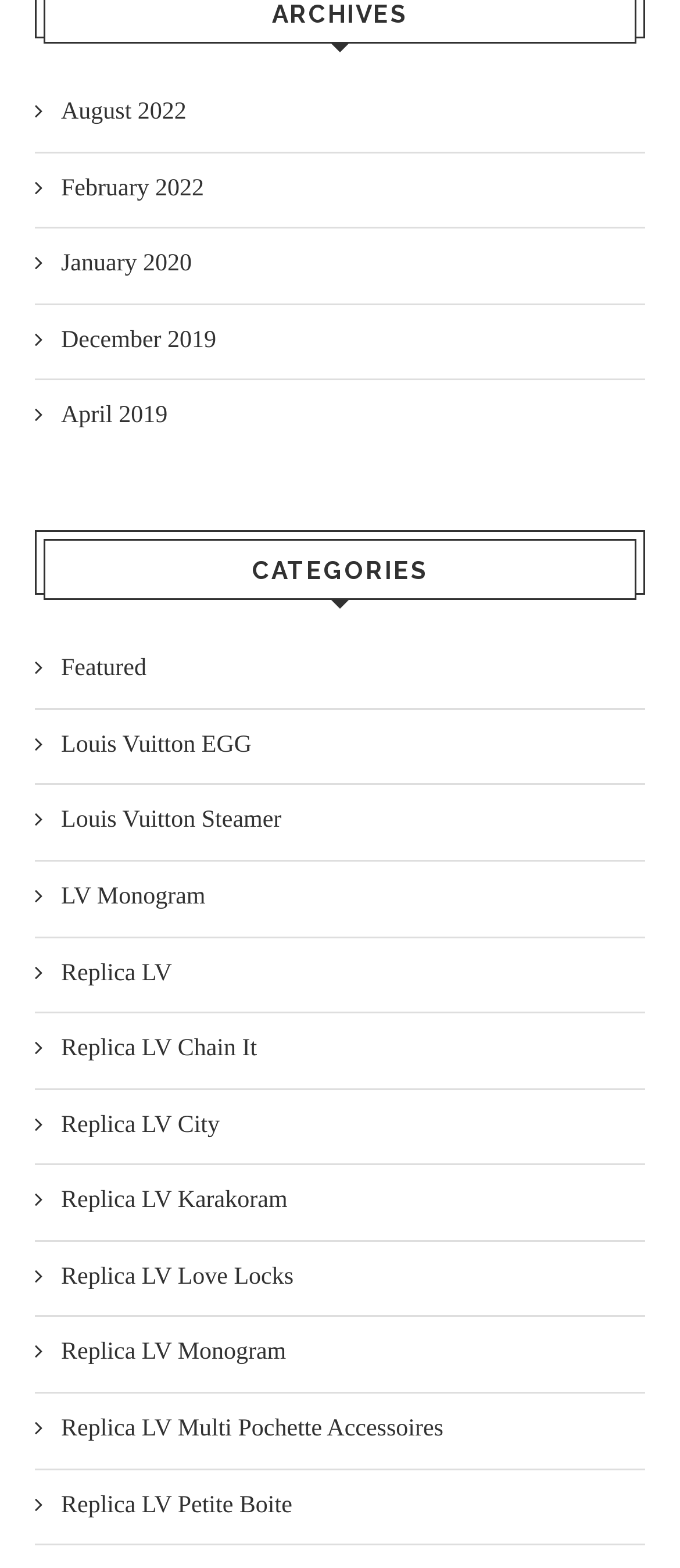Highlight the bounding box coordinates of the element that should be clicked to carry out the following instruction: "Visit Replica LV Petite Boite". The coordinates must be given as four float numbers ranging from 0 to 1, i.e., [left, top, right, bottom].

[0.051, 0.95, 0.944, 0.971]